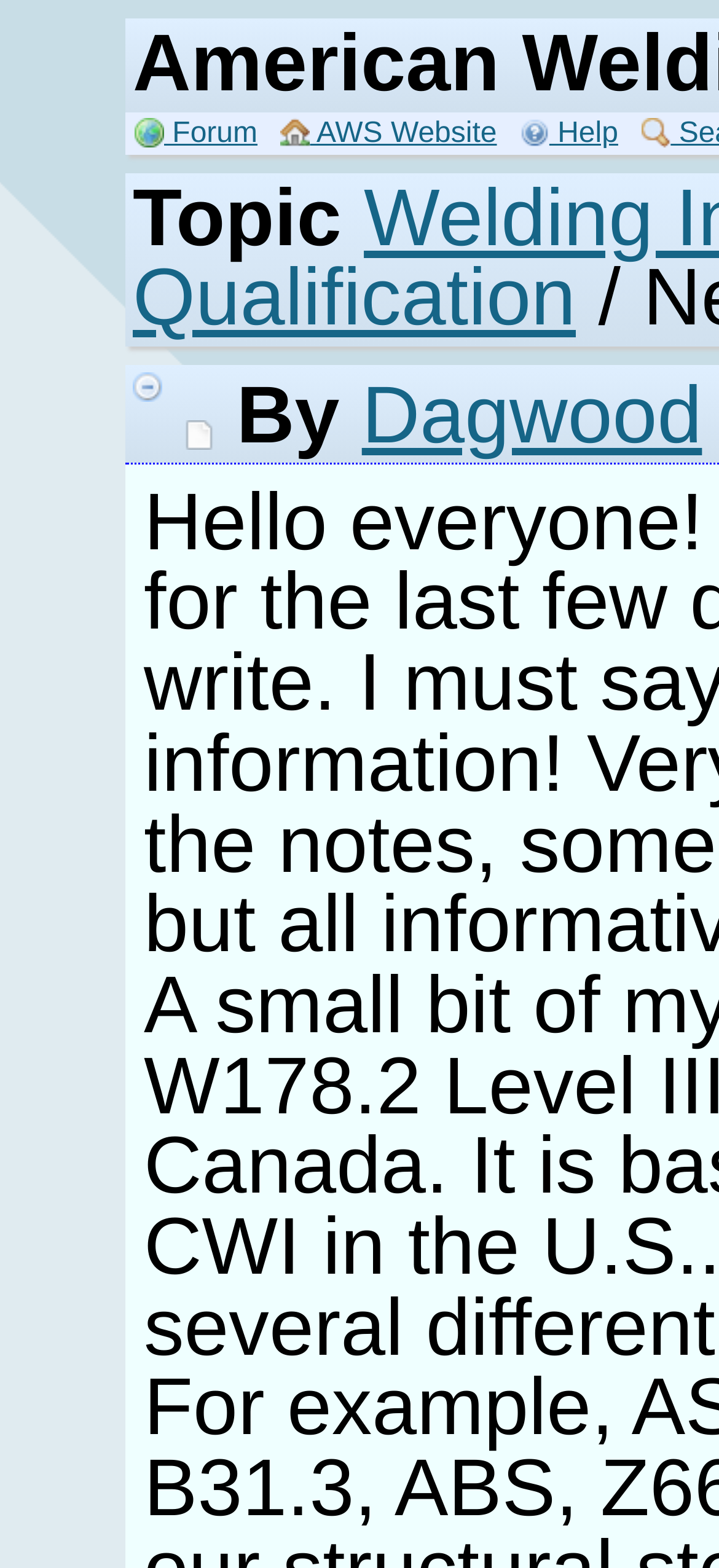What is the text next to the '-' image?
Answer with a single word or phrase, using the screenshot for reference.

By